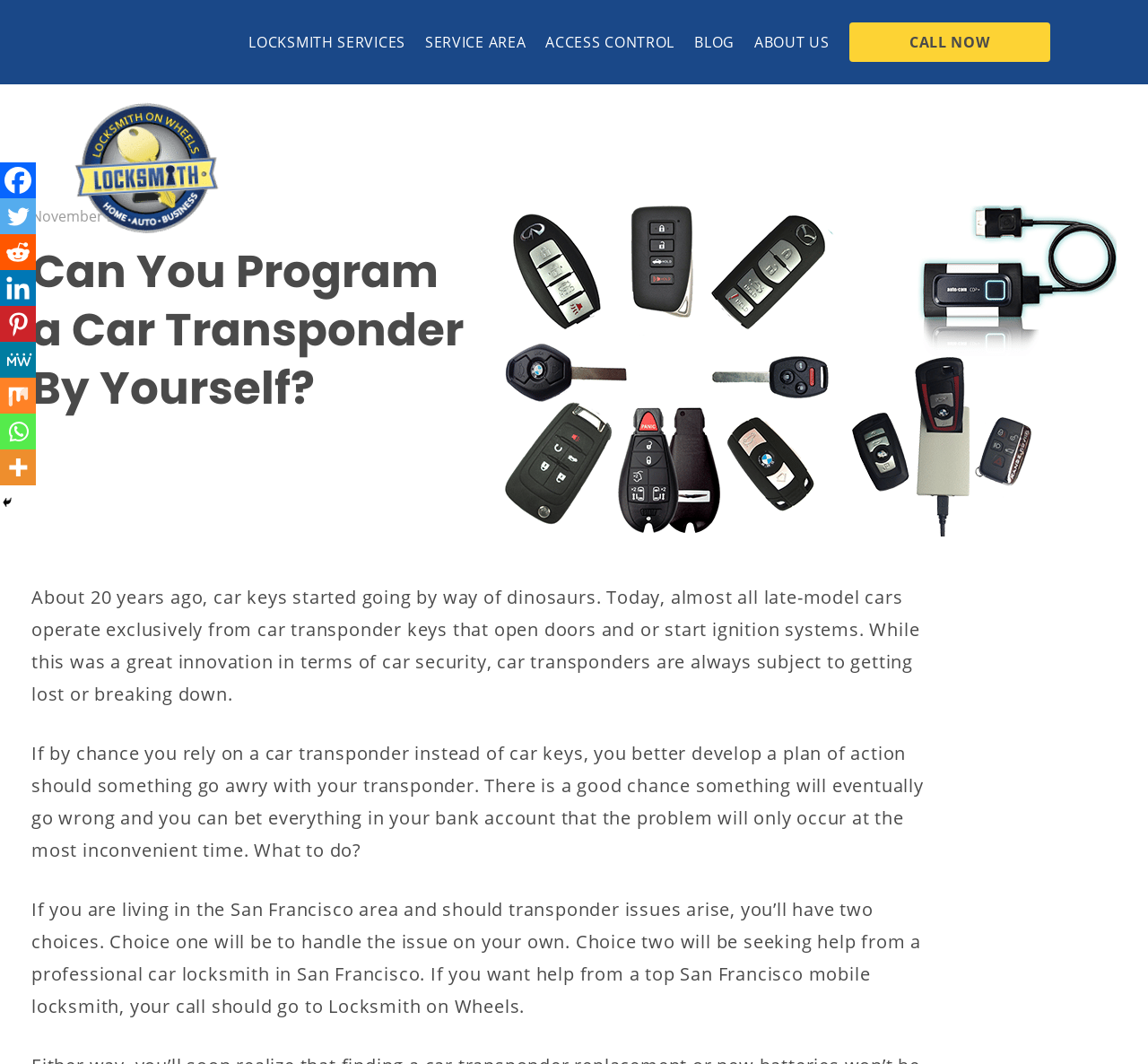Please determine the bounding box coordinates of the element to click on in order to accomplish the following task: "Click the 'CALL NOW' button". Ensure the coordinates are four float numbers ranging from 0 to 1, i.e., [left, top, right, bottom].

[0.74, 0.021, 0.915, 0.058]